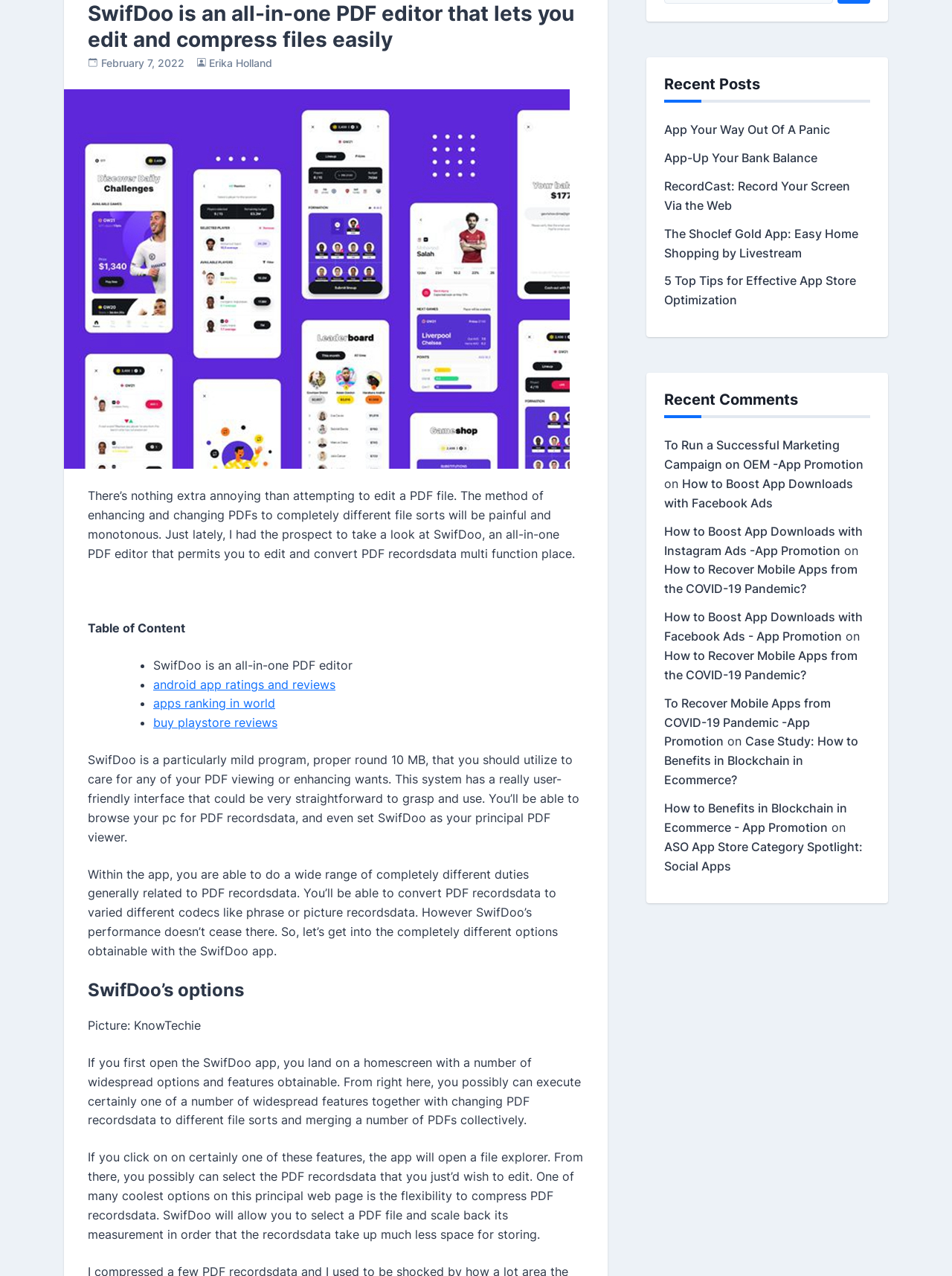Extract the bounding box coordinates for the UI element described as: "buy playstore reviews".

[0.161, 0.561, 0.291, 0.572]